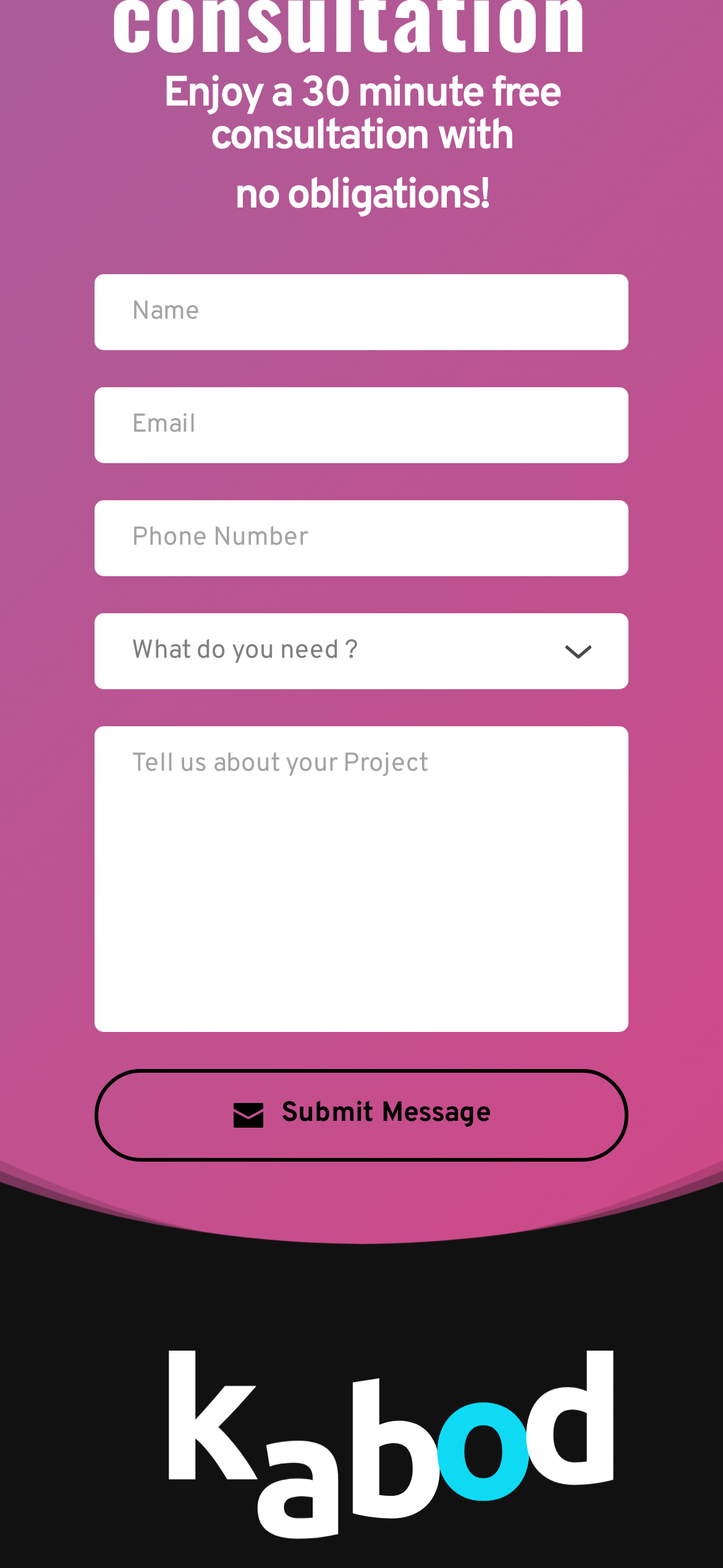What is the purpose of the free consultation?
Identify the answer in the screenshot and reply with a single word or phrase.

Discuss project